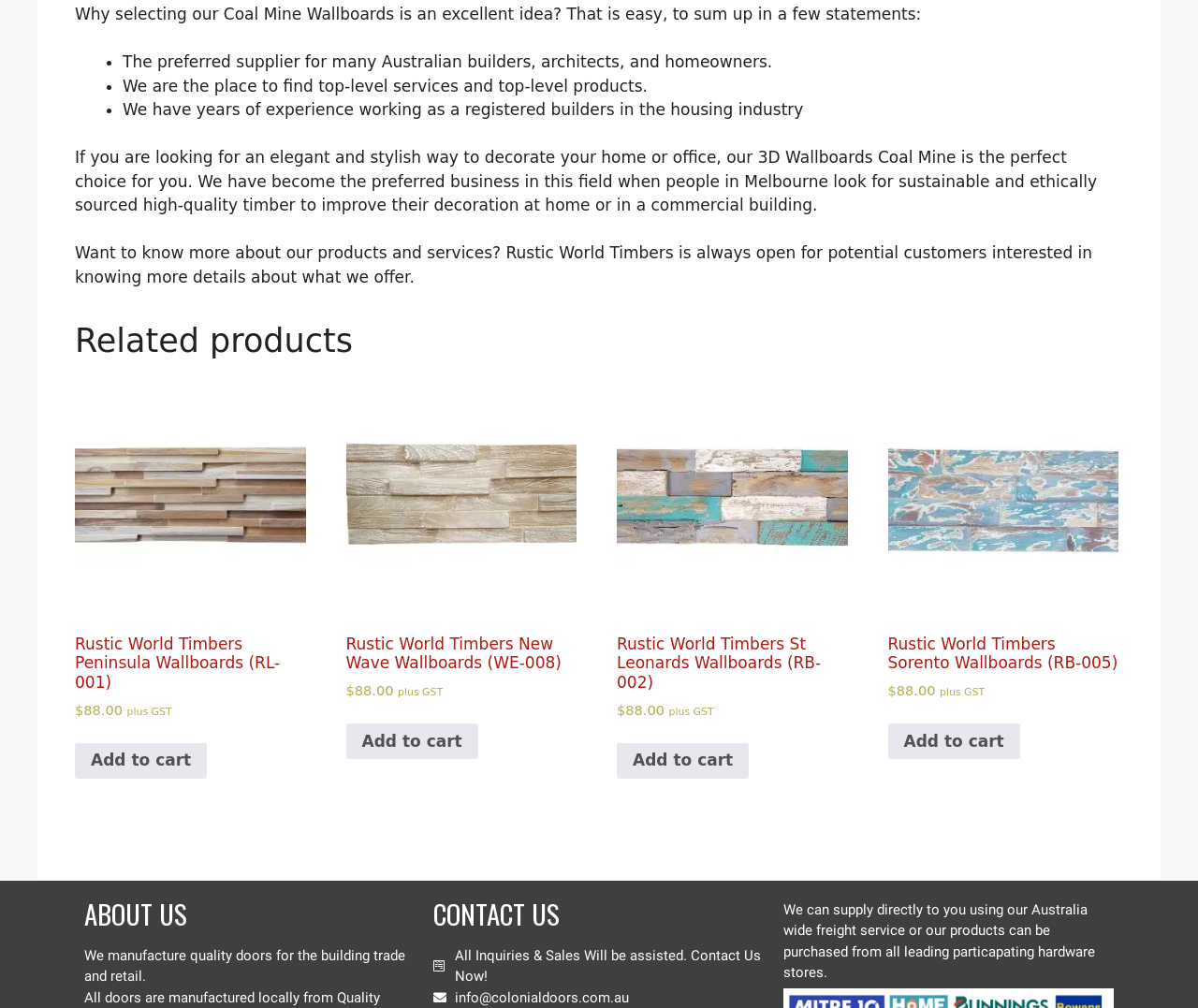Answer the question in one word or a short phrase:
What is the company's claim about their experience?

Years of experience as registered builders